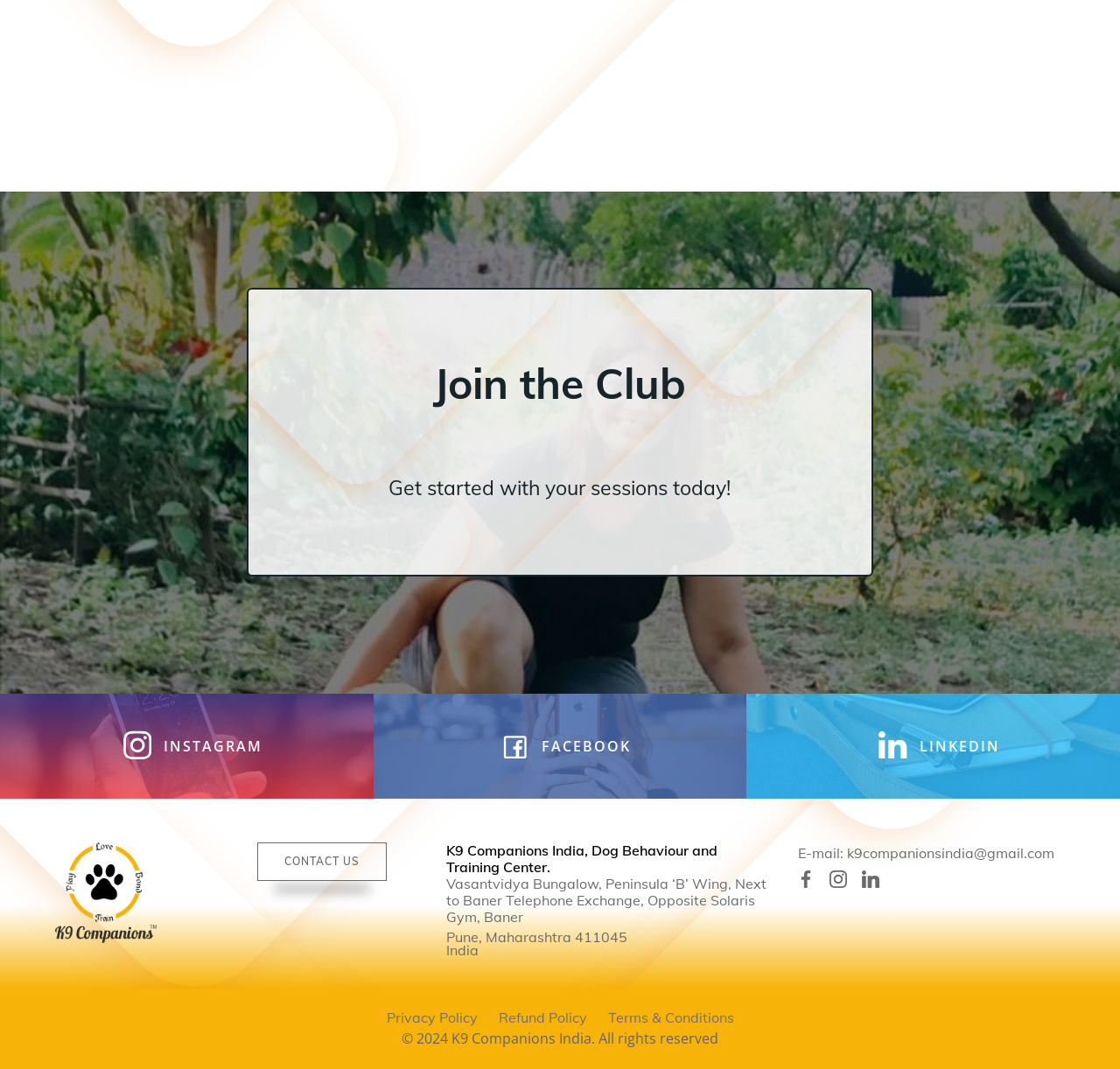What is the email address of the training center?
Using the image as a reference, answer with just one word or a short phrase.

k9companionsindia@gmail.com